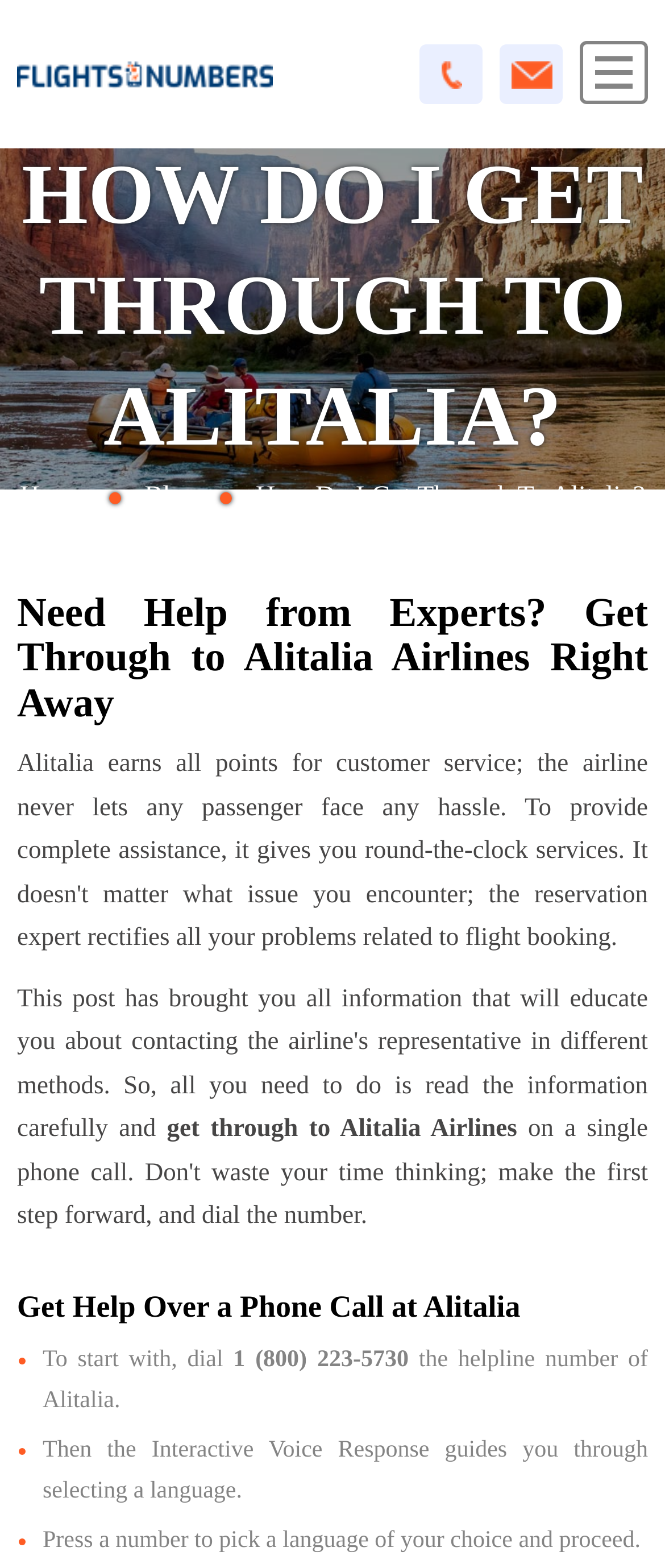What is the first step to get through to Alitalia Airlines?
Provide a fully detailed and comprehensive answer to the question.

The webpage provides a step-by-step guide on how to get through to Alitalia Airlines, and the first step is to dial the helpline number of Alitalia, which is 1 (800) 223-5730.